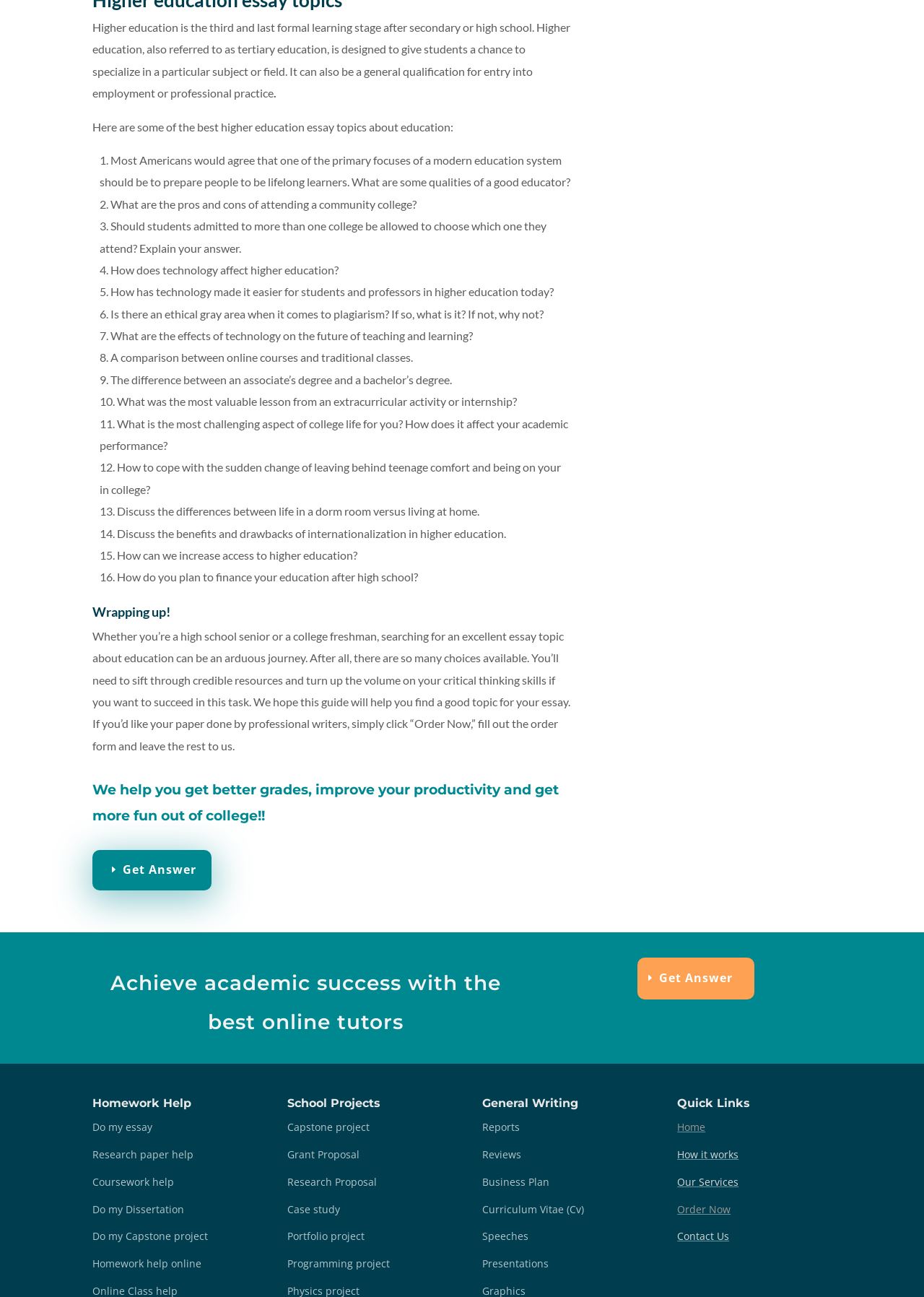From the given element description: "Contact Us", find the bounding box for the UI element. Provide the coordinates as four float numbers between 0 and 1, in the order [left, top, right, bottom].

[0.733, 0.948, 0.789, 0.958]